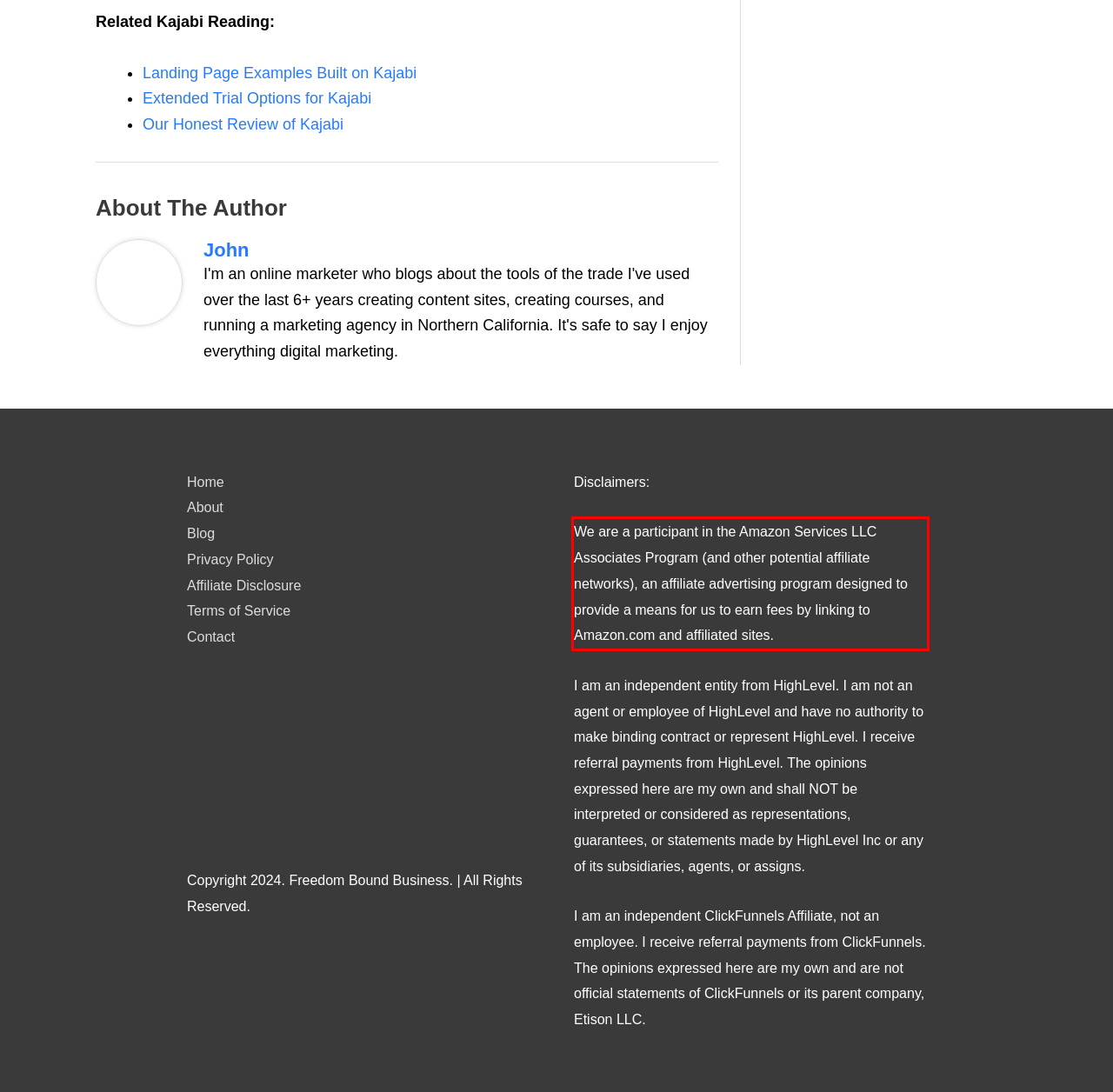You are provided with a screenshot of a webpage that includes a UI element enclosed in a red rectangle. Extract the text content inside this red rectangle.

We are a participant in the Amazon Services LLC Associates Program (and other potential affiliate networks), an affiliate advertising program designed to provide a means for us to earn fees by linking to Amazon.com and affiliated sites.